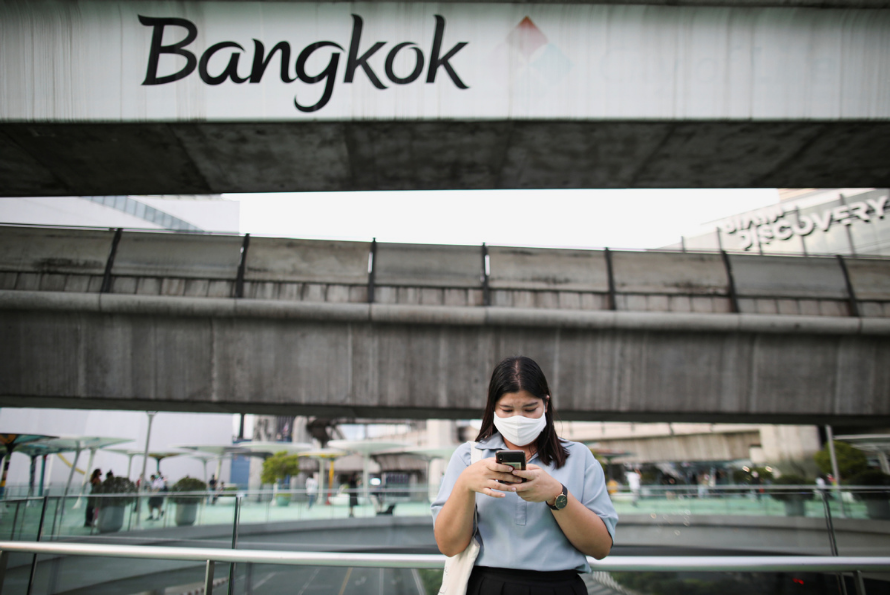Using the details from the image, please elaborate on the following question: Why is the woman wearing a face mask?

The woman is wearing a protective face mask, which is a common health precaution taken during the ongoing COVID-19 pandemic, suggesting that the image was taken during this time period.